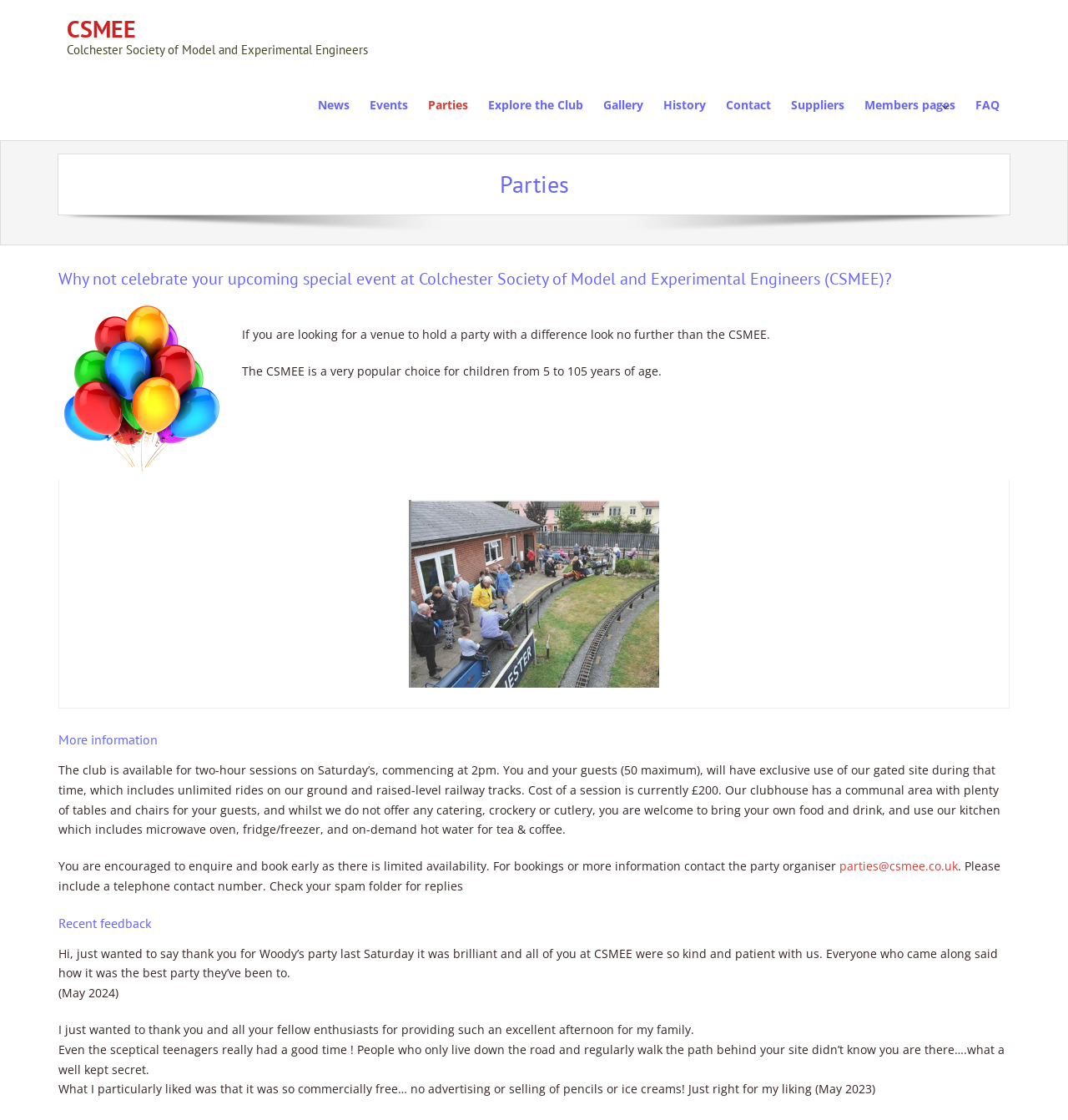Highlight the bounding box coordinates of the element that should be clicked to carry out the following instruction: "Learn more about Local Online Optimization". The coordinates must be given as four float numbers ranging from 0 to 1, i.e., [left, top, right, bottom].

None